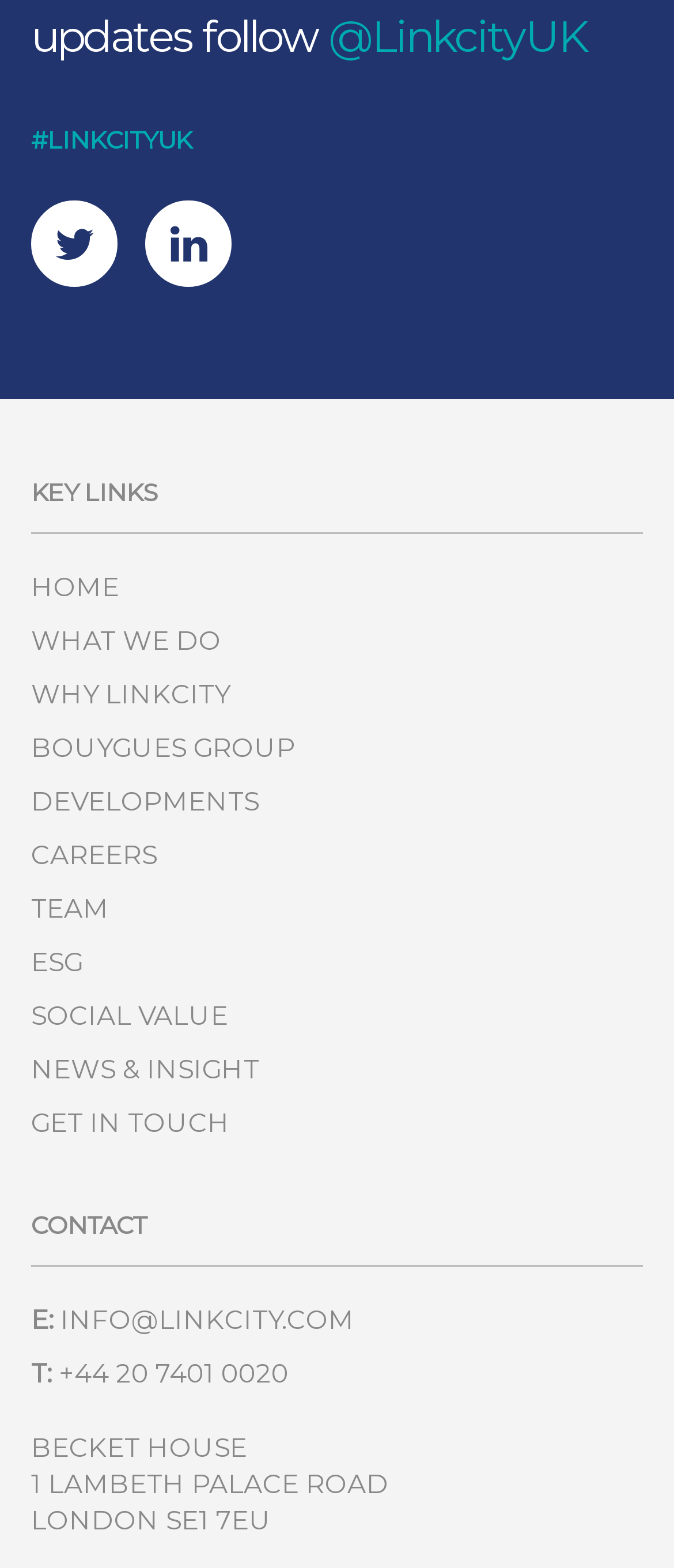From the webpage screenshot, identify the region described by T: +44 20 7401 0020. Provide the bounding box coordinates as (top-left x, top-left y, bottom-right x, bottom-right y), with each value being a floating point number between 0 and 1.

[0.046, 0.865, 0.428, 0.886]